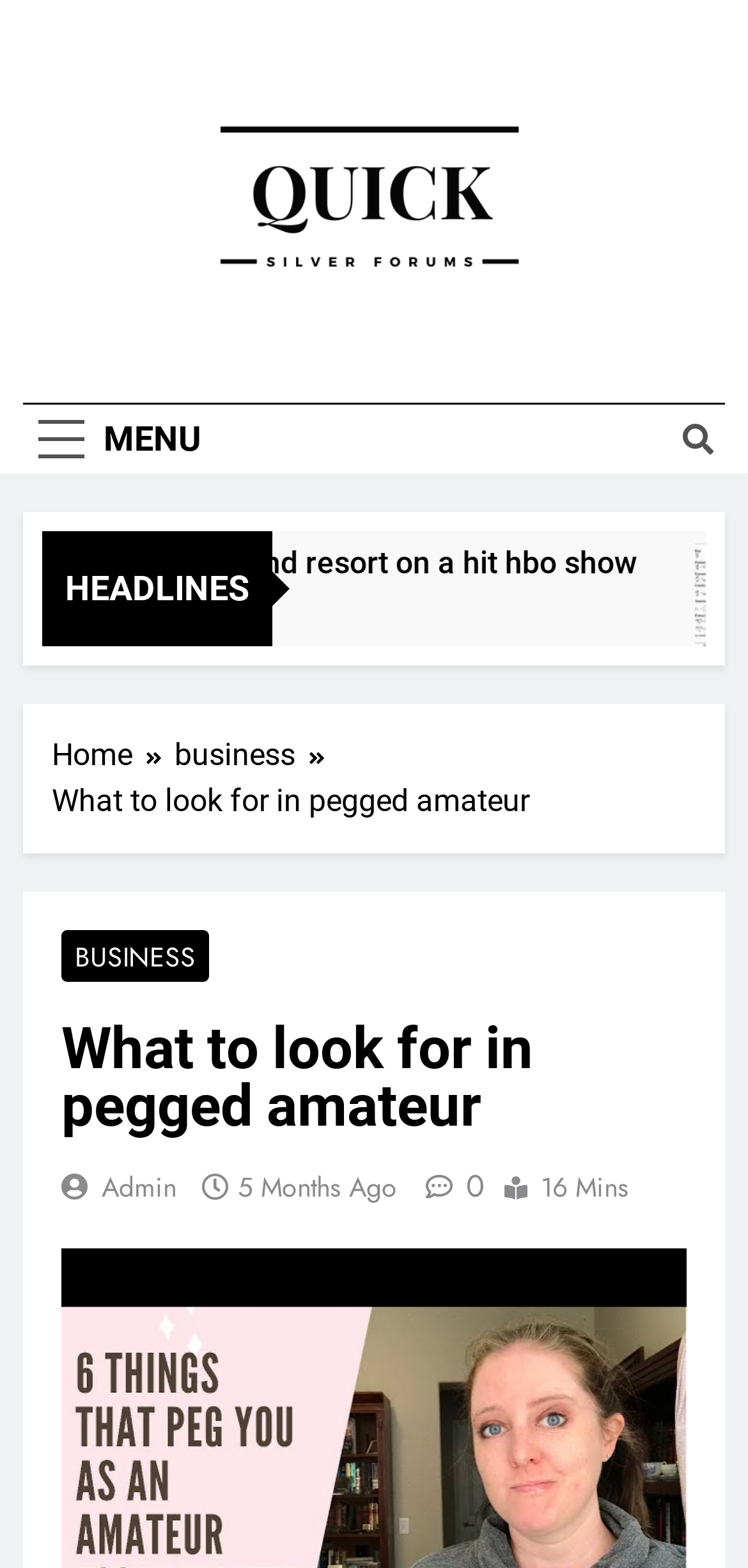Please provide a brief answer to the question using only one word or phrase: 
How many figures are there in the webpage?

1